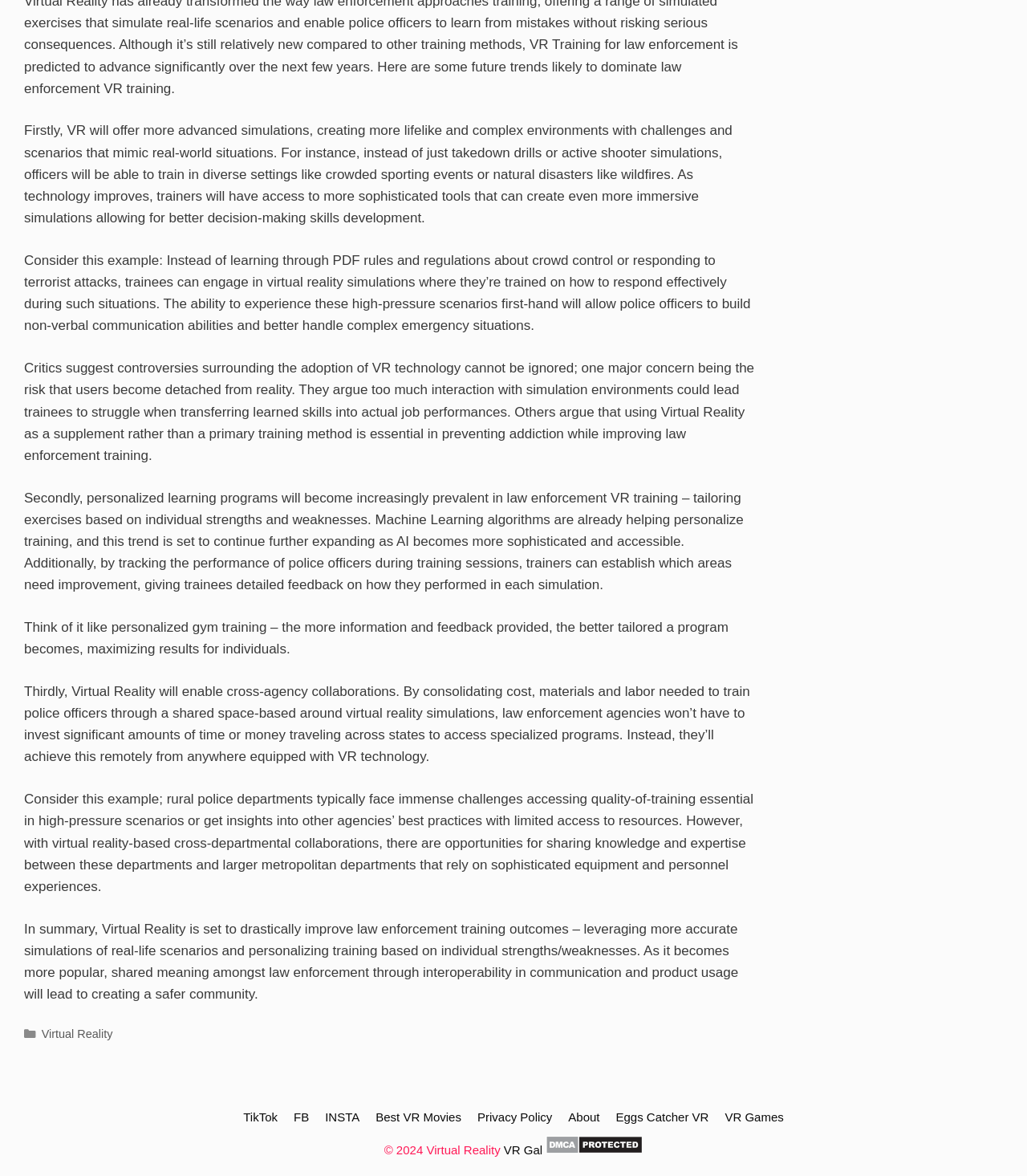Based on the description "Eggs Catcher VR", find the bounding box of the specified UI element.

[0.6, 0.944, 0.69, 0.955]